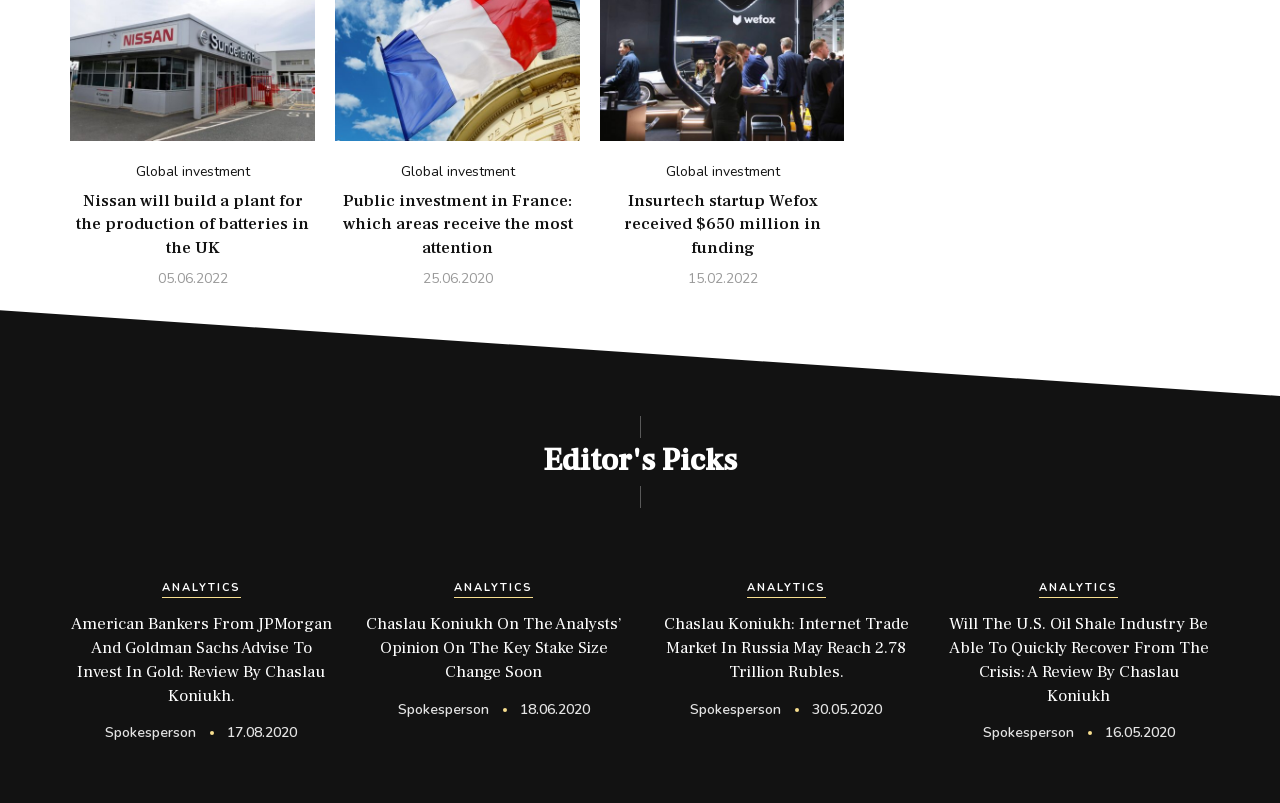How many articles are under the 'Editor's Picks' section?
Identify the answer in the screenshot and reply with a single word or phrase.

4